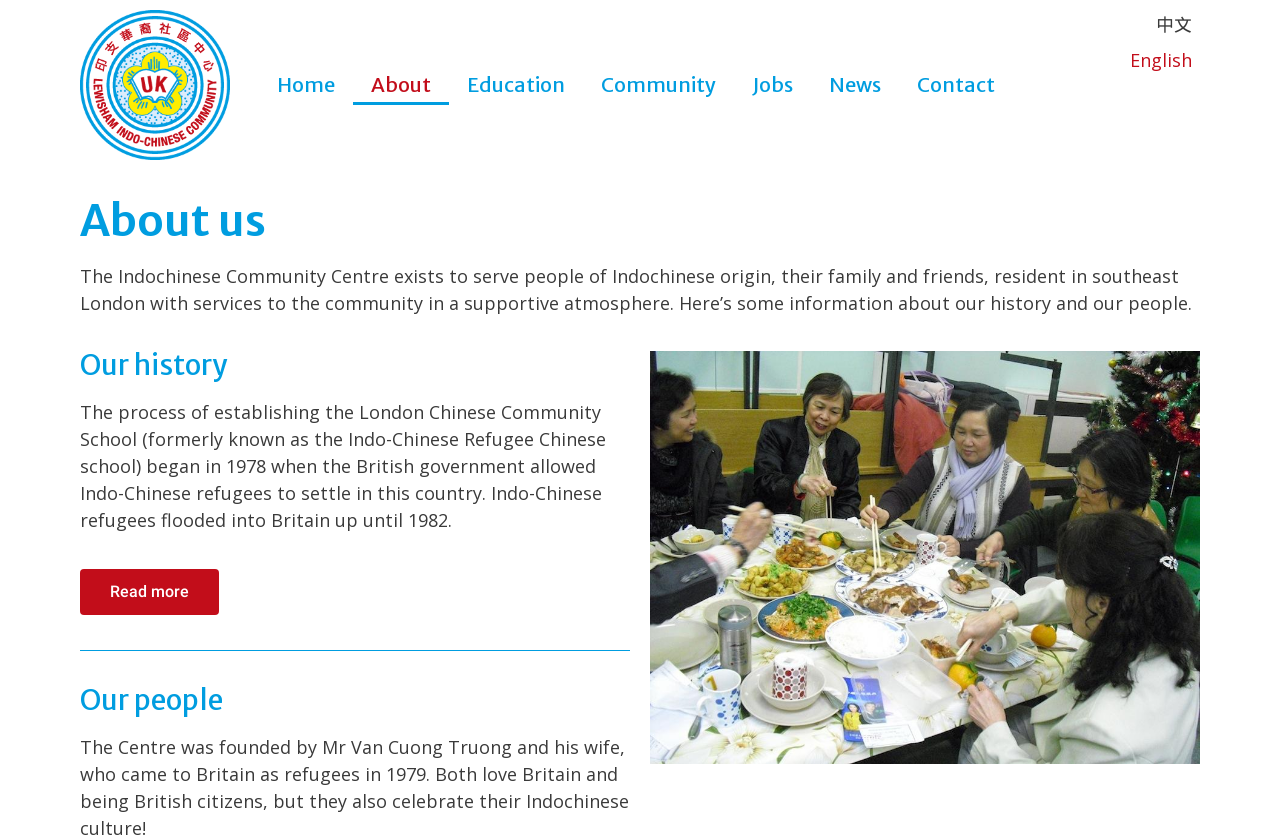Identify the bounding box coordinates of the region that needs to be clicked to carry out this instruction: "Click the Home link". Provide these coordinates as four float numbers ranging from 0 to 1, i.e., [left, top, right, bottom].

[0.202, 0.077, 0.276, 0.125]